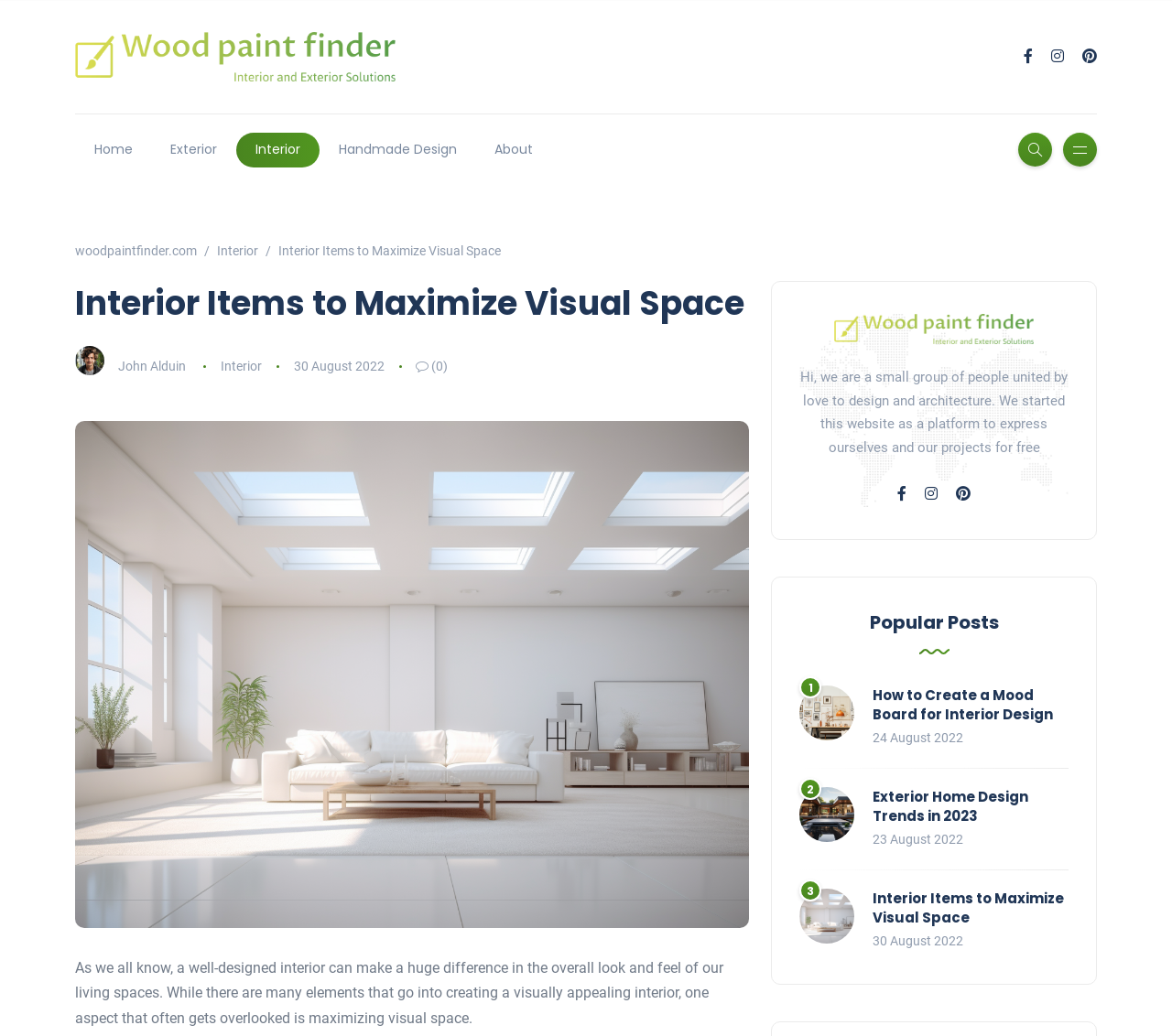What is the name of the website?
By examining the image, provide a one-word or phrase answer.

woodpaintfinder.com